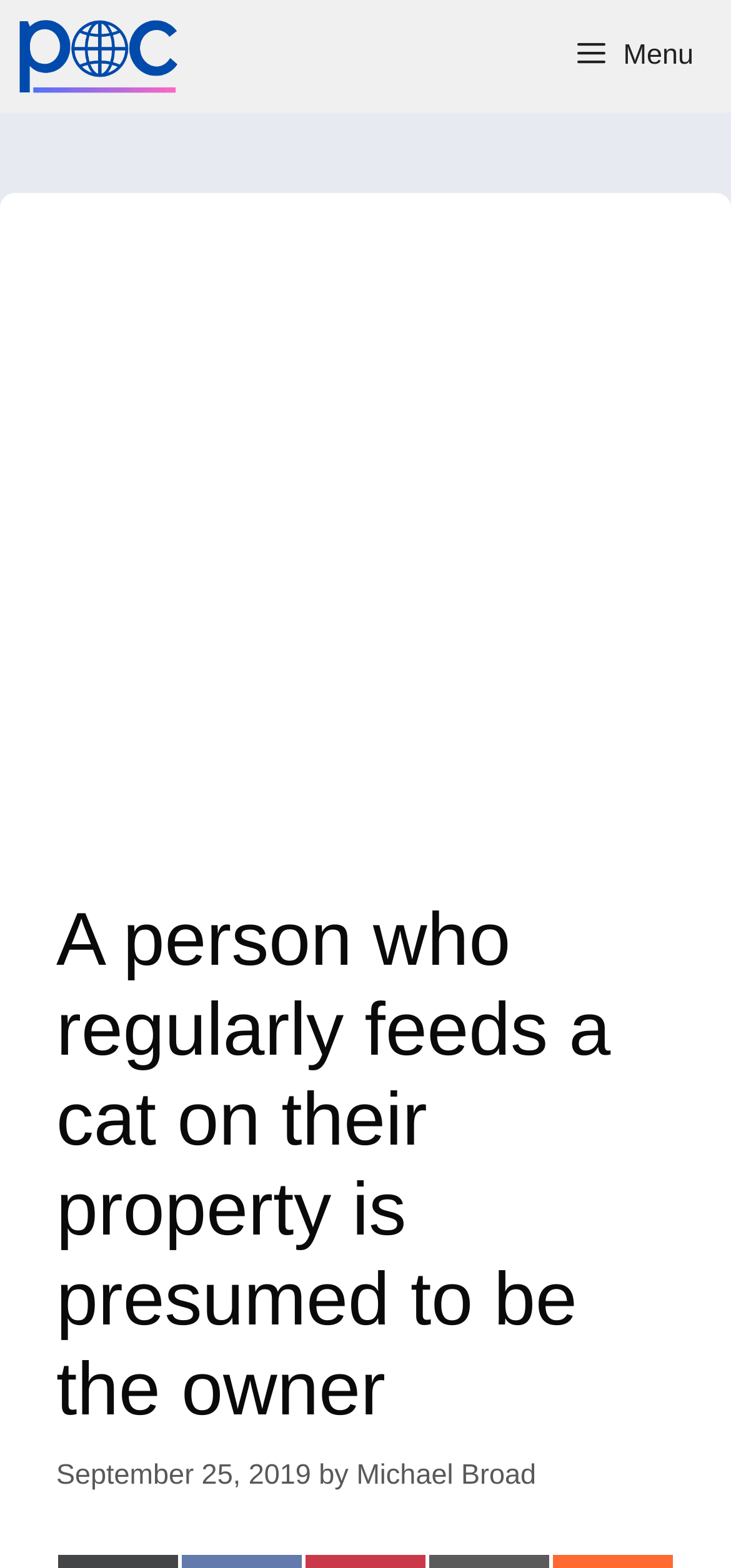When was this article published?
Refer to the image and answer the question using a single word or phrase.

September 25, 2019